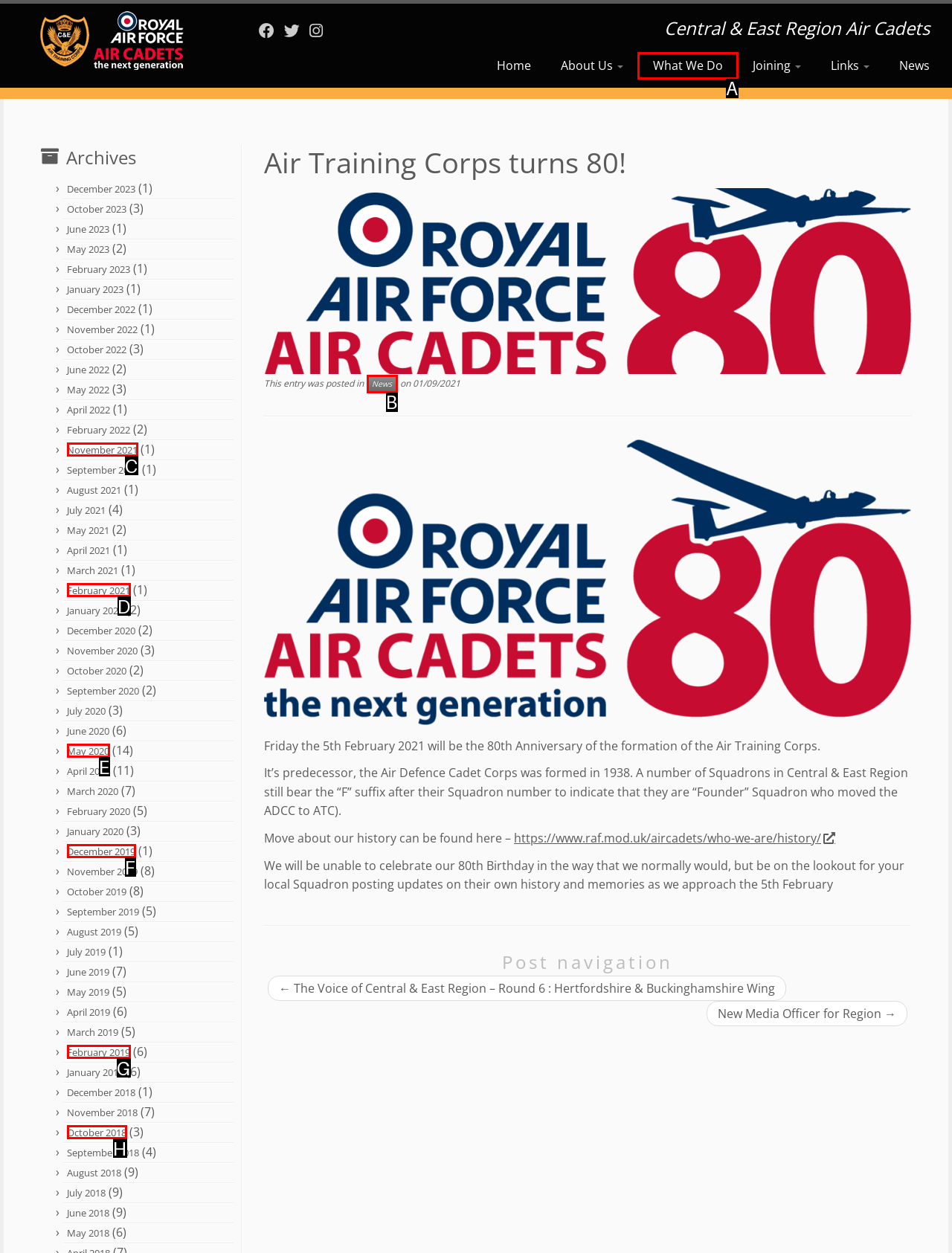Which UI element should be clicked to perform the following task: Learn more about 'What We Do'? Answer with the corresponding letter from the choices.

A